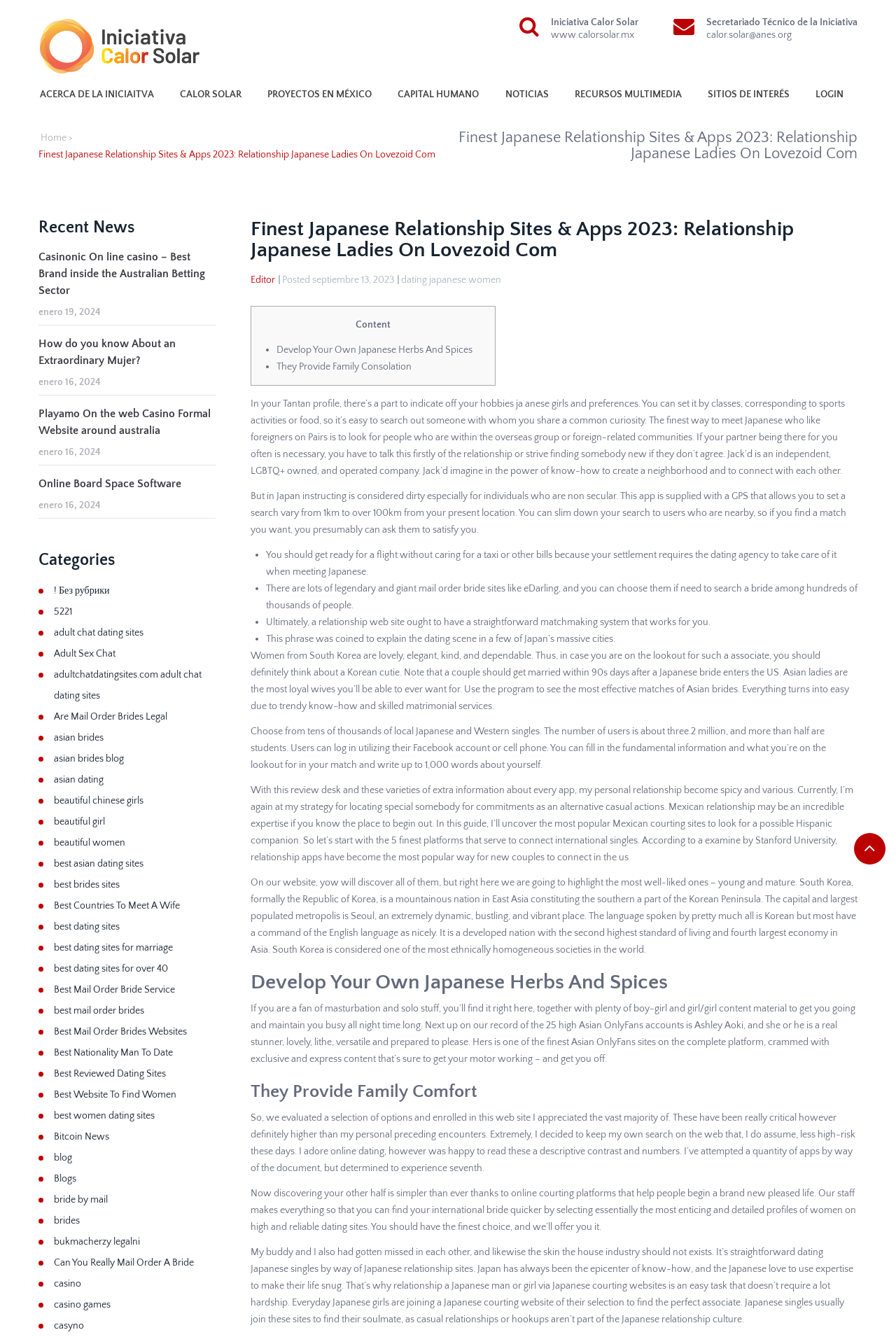Give a detailed account of the webpage, highlighting key information.

This webpage appears to be a blog or article about Japanese relationships and dating, with a focus on online dating sites and apps. At the top of the page, there is a logo and a navigation menu with links to various sections, including "Home", "Recent News", and "Categories". 

Below the navigation menu, there is a heading that reads "Finest Japanese Relationship Sites & Apps 2023: Relationship Japanese Ladies On Lovezoid Com – Calor Solar". This heading is followed by a brief introduction to the topic of Japanese relationships and online dating.

The main content of the page is divided into several sections, each discussing a different aspect of Japanese relationships and online dating. There are sections on how to meet Japanese women, the best dating sites and apps for Japanese relationships, and tips for successful online dating.

Throughout the page, there are numerous links to other articles and websites, including online dating sites and apps, as well as related topics such as mail-order brides and Asian dating. There are also several headings and subheadings that break up the content and provide a clear structure to the page.

At the bottom of the page, there is a section titled "Recent News" that lists several news articles related to online dating and relationships. There is also a section titled "Categories" that lists various categories related to online dating and relationships, including "adult chat dating sites", "asian brides", and "best dating sites for marriage".

Overall, the webpage appears to be a comprehensive resource for individuals interested in Japanese relationships and online dating, providing a wealth of information and resources on the topic.